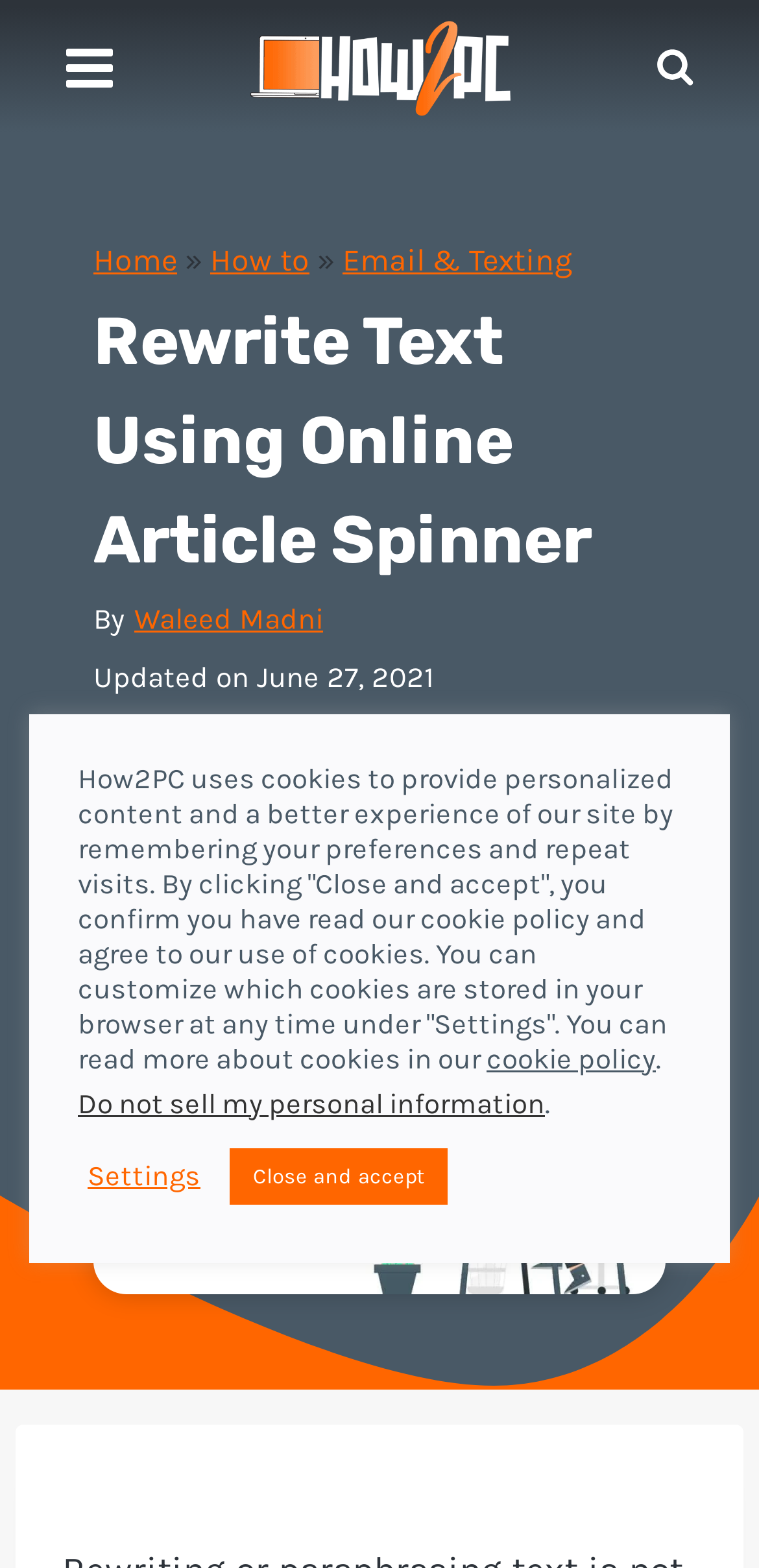Please provide the main heading of the webpage content.

Rewrite Text Using Online Article Spinner